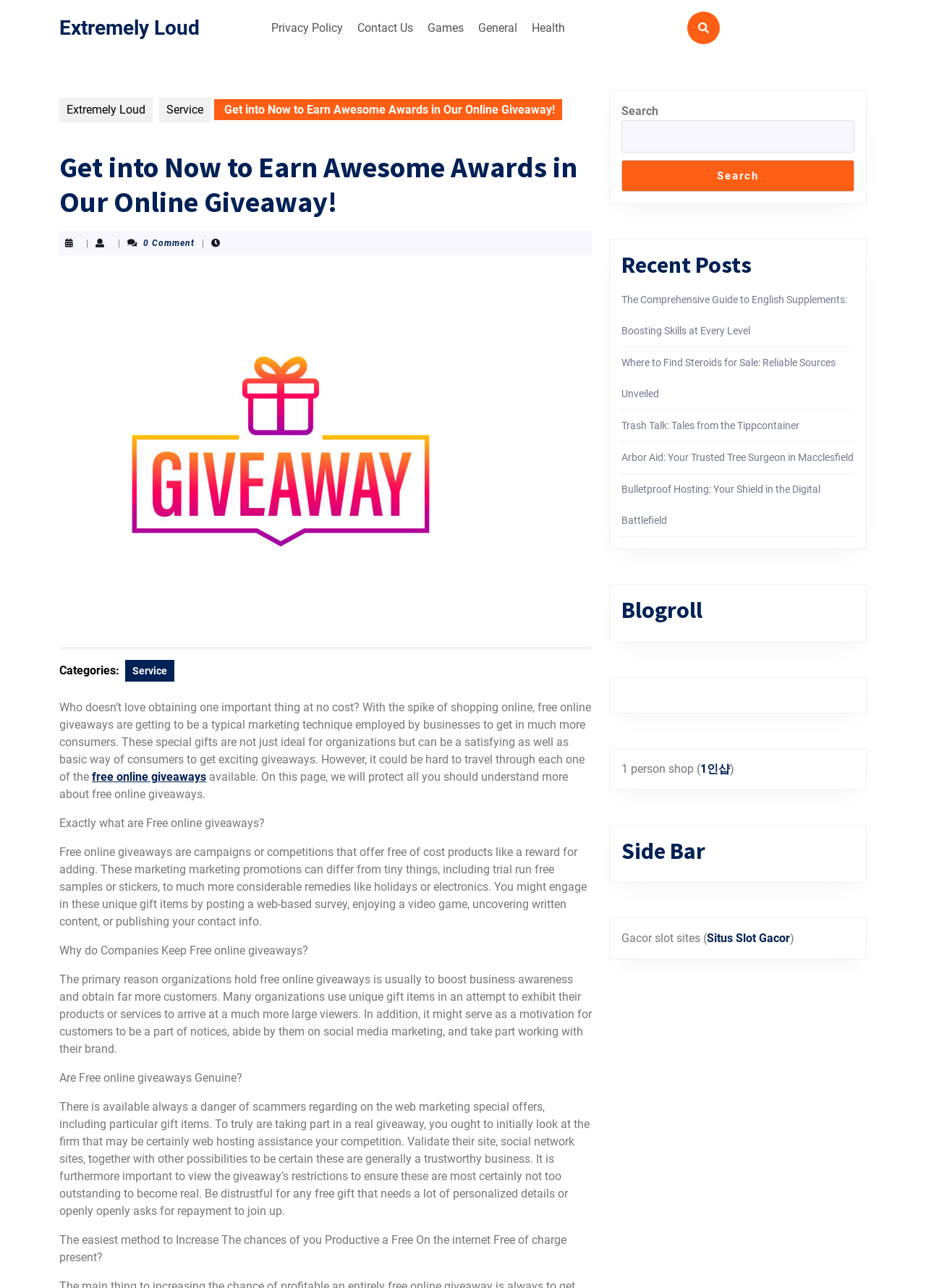Identify the bounding box coordinates of the section to be clicked to complete the task described by the following instruction: "View the 'General' page". The coordinates should be four float numbers between 0 and 1, formatted as [left, top, right, bottom].

[0.51, 0.01, 0.565, 0.033]